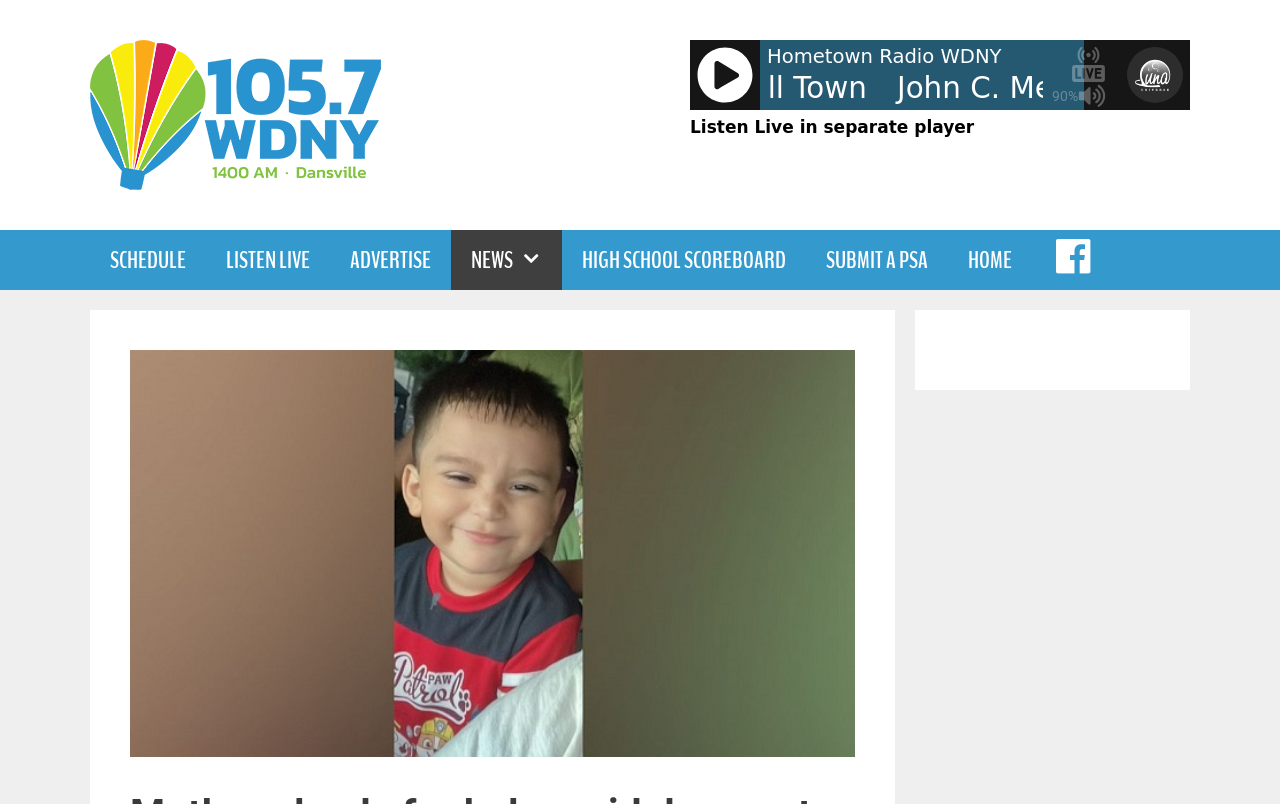How many navigation links are there?
Please provide a single word or phrase as the answer based on the screenshot.

9